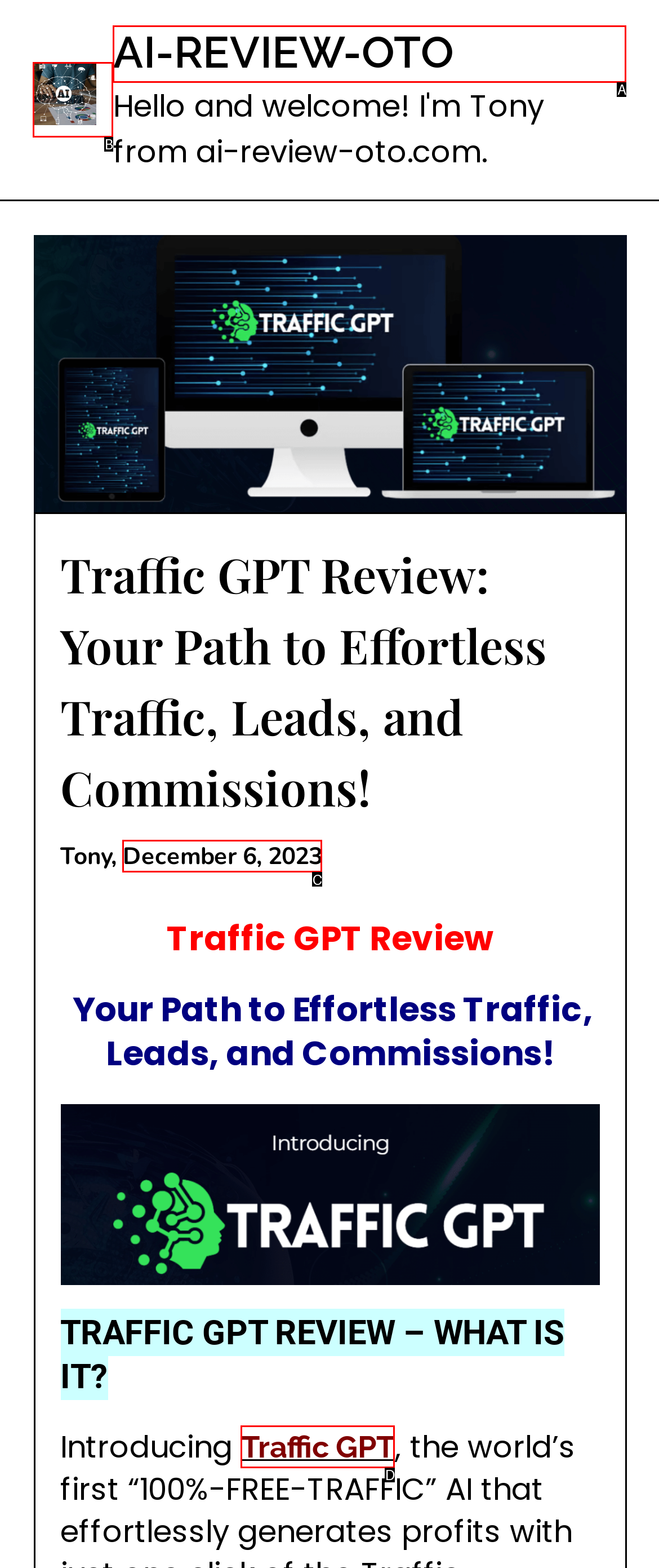Tell me which one HTML element best matches the description: Traffic GPT
Answer with the option's letter from the given choices directly.

D